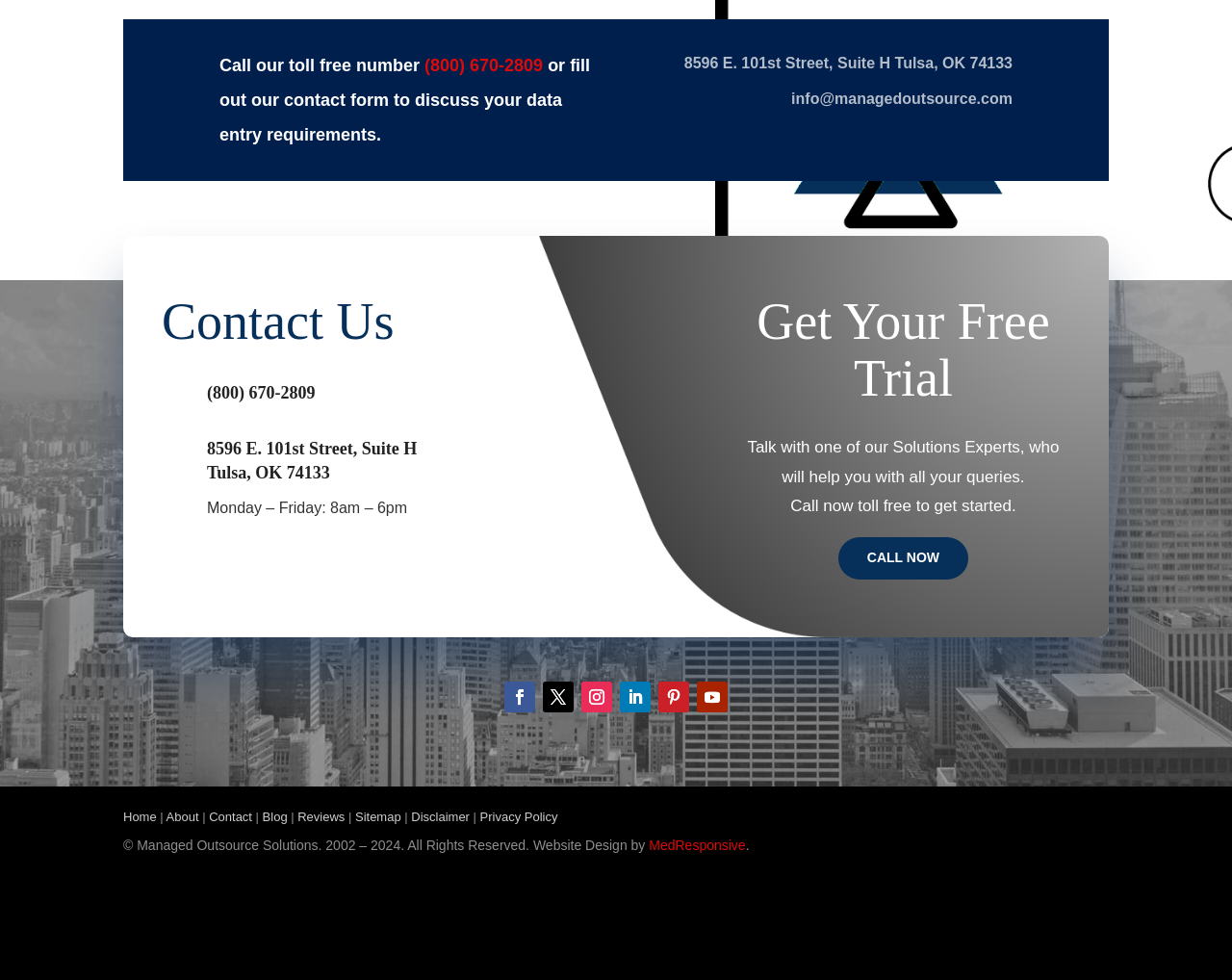What is the address of Managed Outsource Solutions? Look at the image and give a one-word or short phrase answer.

8596 E. 101st Street, Suite H Tulsa, OK 74133